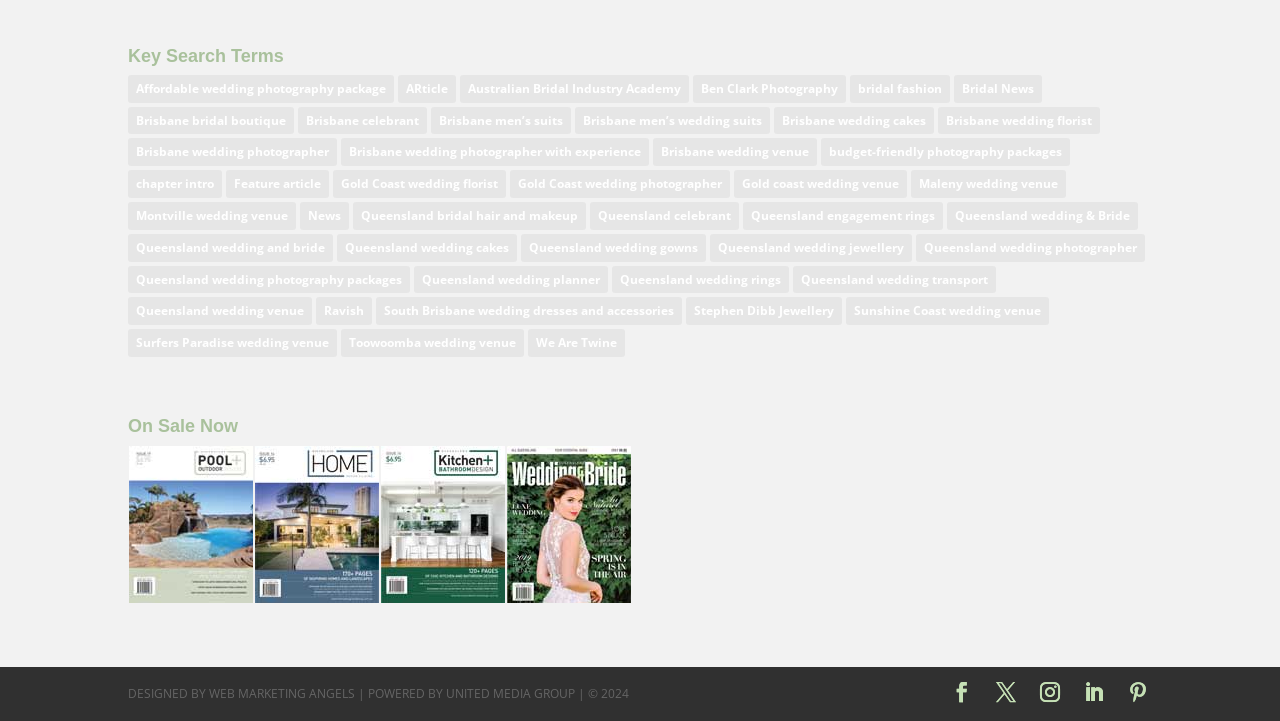Identify the bounding box coordinates for the element that needs to be clicked to fulfill this instruction: "Click on the 'Best Doormat For Dogs: Best Dog Rugs Reviews' link". Provide the coordinates in the format of four float numbers between 0 and 1: [left, top, right, bottom].

None